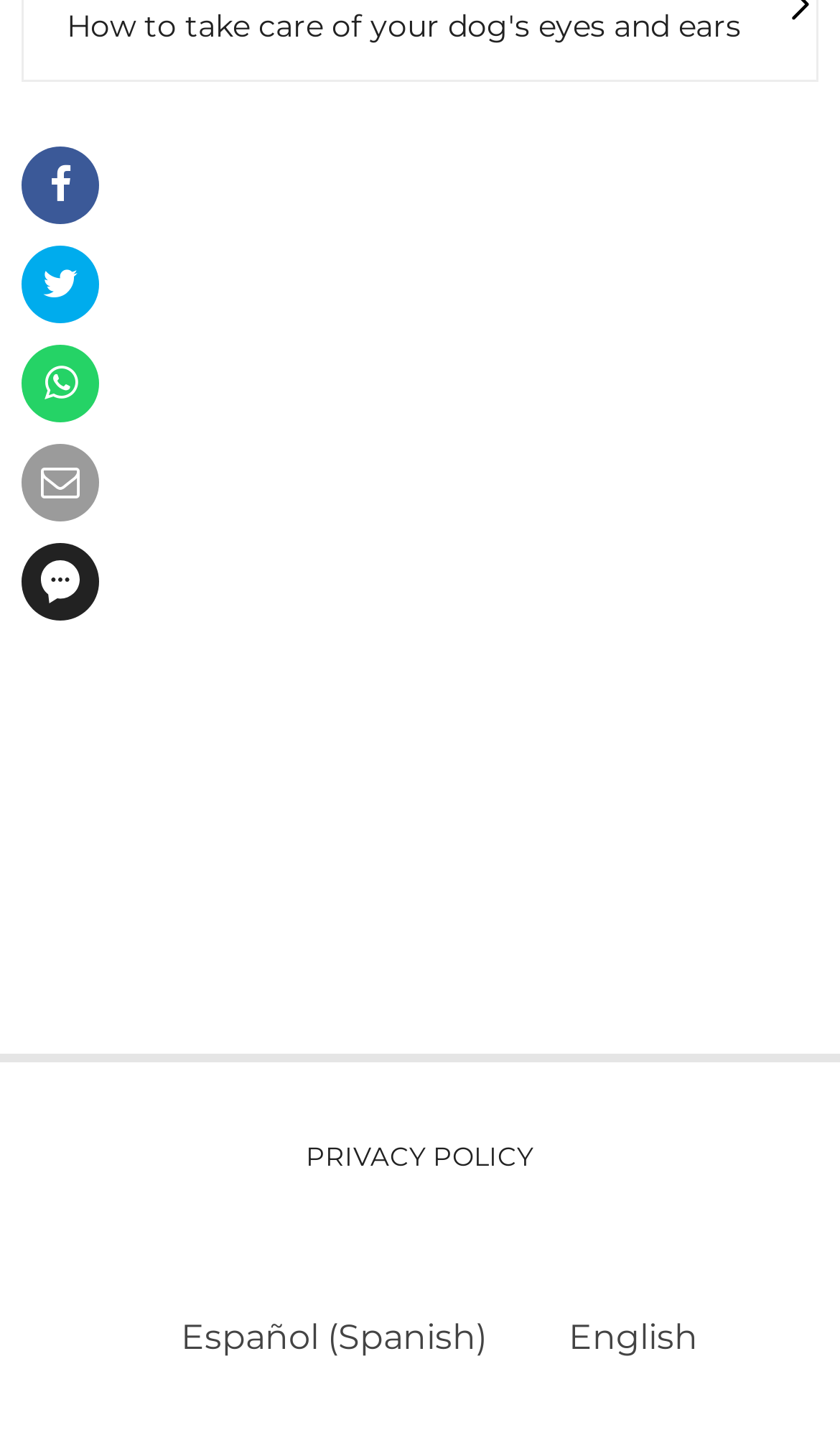Is there a privacy policy available?
By examining the image, provide a one-word or phrase answer.

Yes